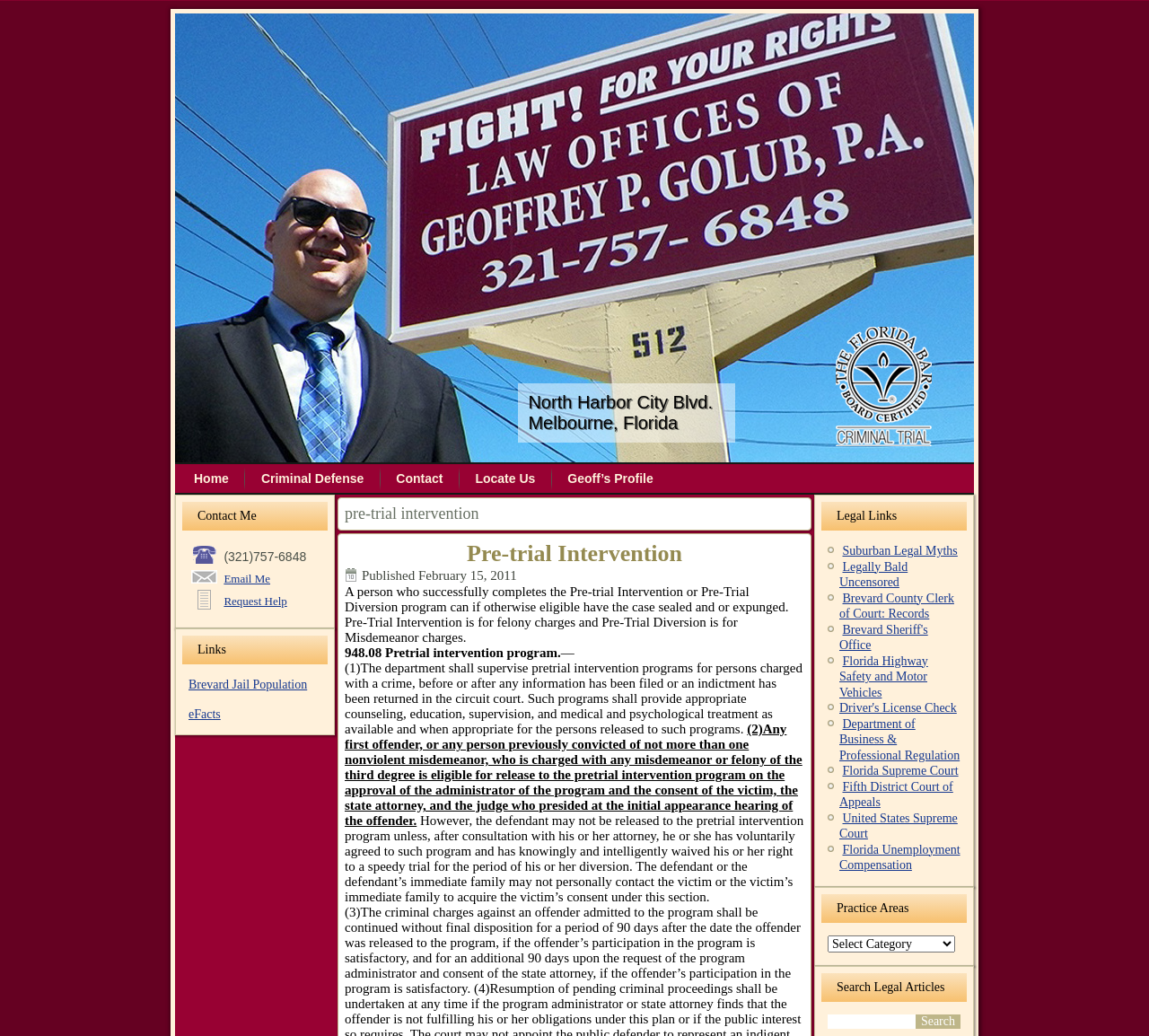Create a detailed narrative of the webpage’s visual and textual elements.

This webpage is about a law firm, specifically focusing on pre-trial intervention. At the top, there is a navigation menu with links to "Home", "Criminal Defense", "Contact", "Locate Us", and "Geoff's Profile". Below the navigation menu, there is a section with the law firm's address and contact information, including a phone number and email address.

The main content of the page is an article about pre-trial intervention, which is a program for individuals charged with a crime to receive counseling, education, and treatment before or after an information has been filed or an indictment has been returned. The article provides detailed information about the program, including eligibility criteria and the process of participating in the program.

To the right of the article, there are several links to related resources, including legal articles, court records, and government websites. There is also a search bar where users can search for legal articles.

At the bottom of the page, there is a section with links to practice areas, a combobox, and a search function for legal articles.